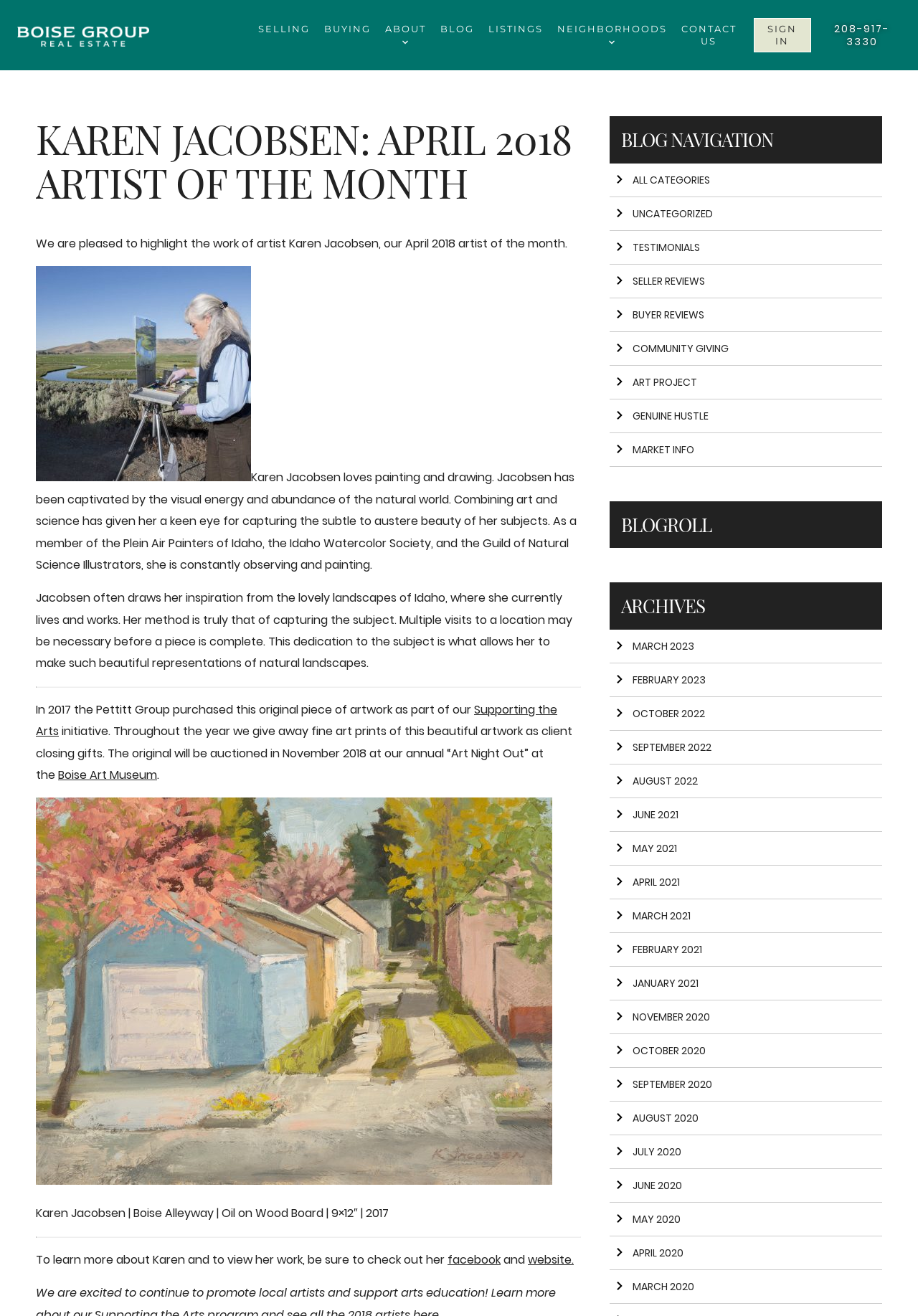Identify the bounding box of the UI component described as: "About Dropdown arrow".

[0.419, 0.013, 0.464, 0.04]